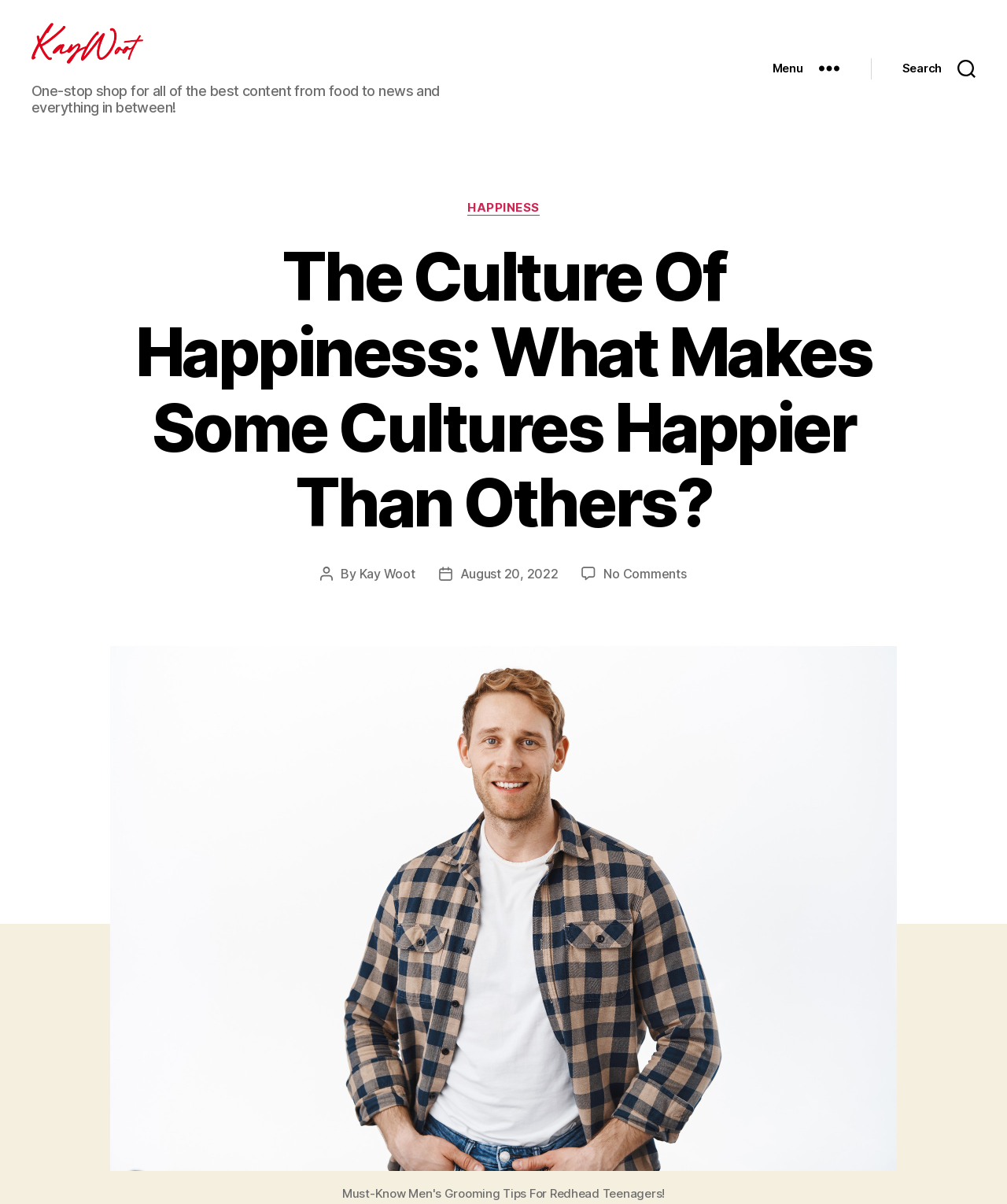Give the bounding box coordinates for this UI element: "Kay Woot". The coordinates should be four float numbers between 0 and 1, arranged as [left, top, right, bottom].

[0.357, 0.485, 0.412, 0.498]